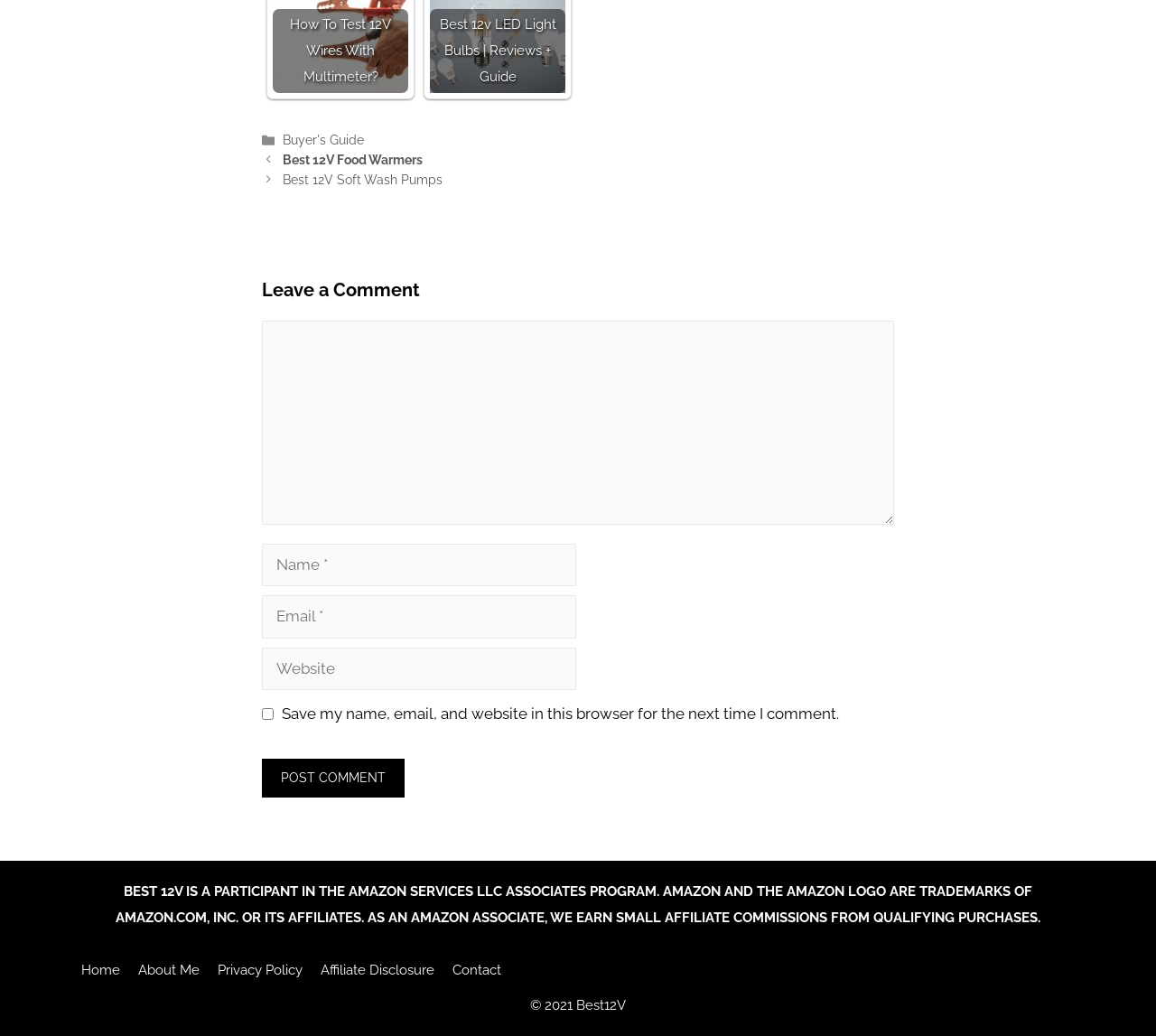What is the primary action of the button?
Using the image, elaborate on the answer with as much detail as possible.

The primary action of the button is to post a comment, as indicated by the button's text 'Post Comment' and its location below the comment textbox and other related fields.